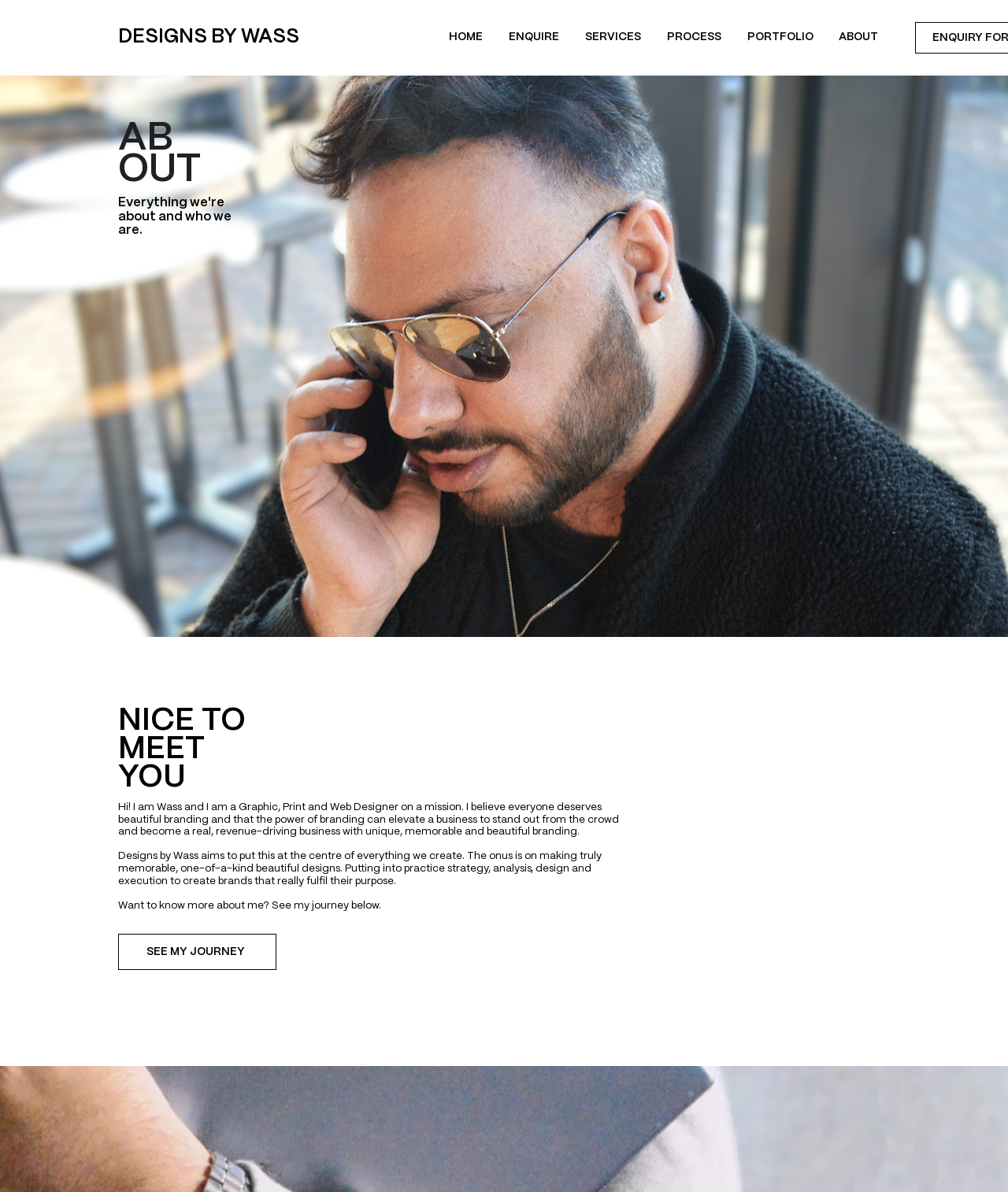Please find the bounding box coordinates (top-left x, top-left y, bottom-right x, bottom-right y) in the screenshot for the UI element described as follows: HOME

[0.431, 0.022, 0.491, 0.041]